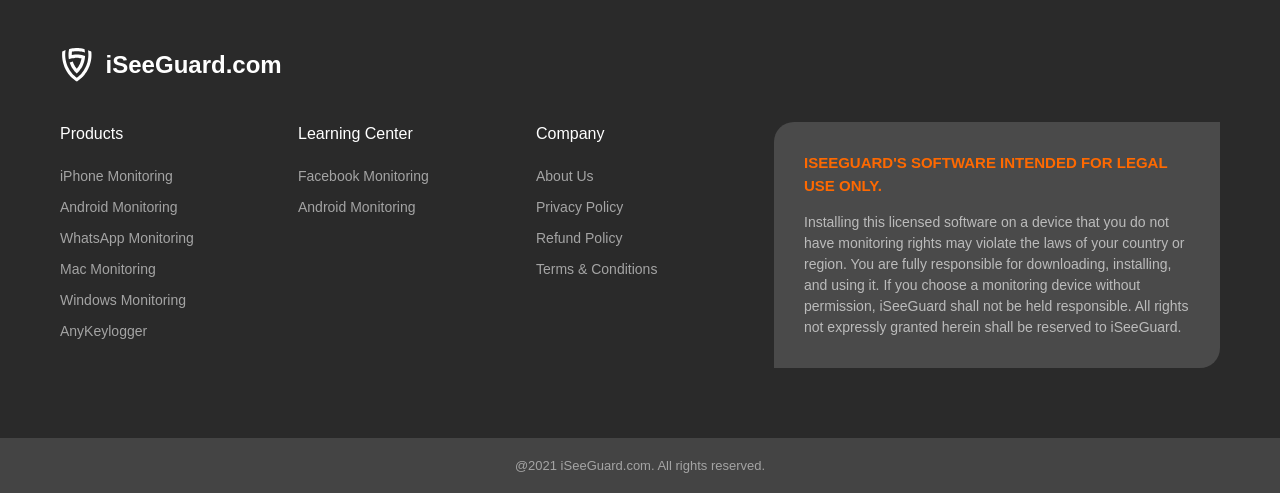Locate the bounding box coordinates of the clickable region to complete the following instruction: "View WhatsApp Monitoring."

[0.047, 0.467, 0.151, 0.499]